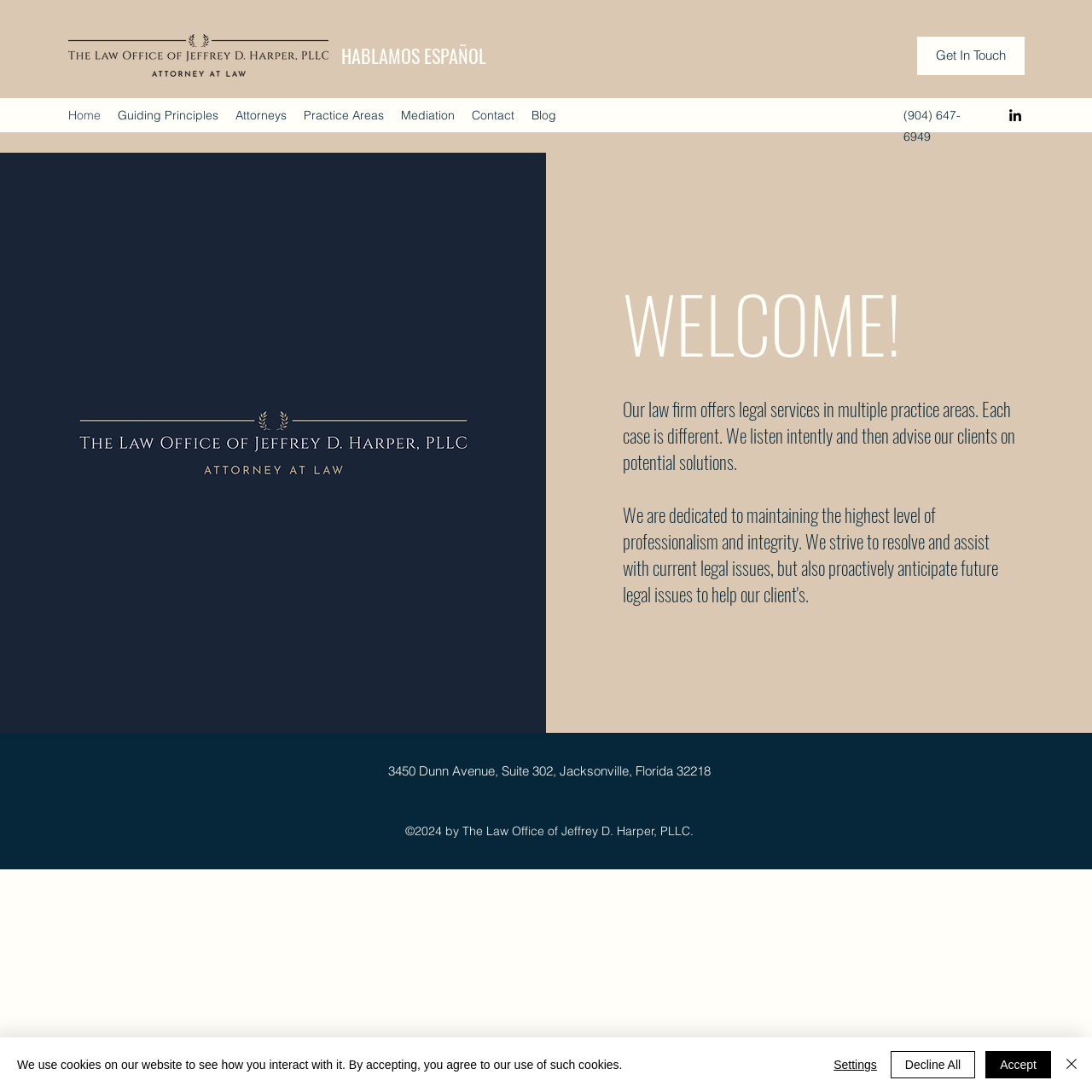Please identify the bounding box coordinates of the element that needs to be clicked to perform the following instruction: "Call the phone number".

[0.827, 0.098, 0.88, 0.132]